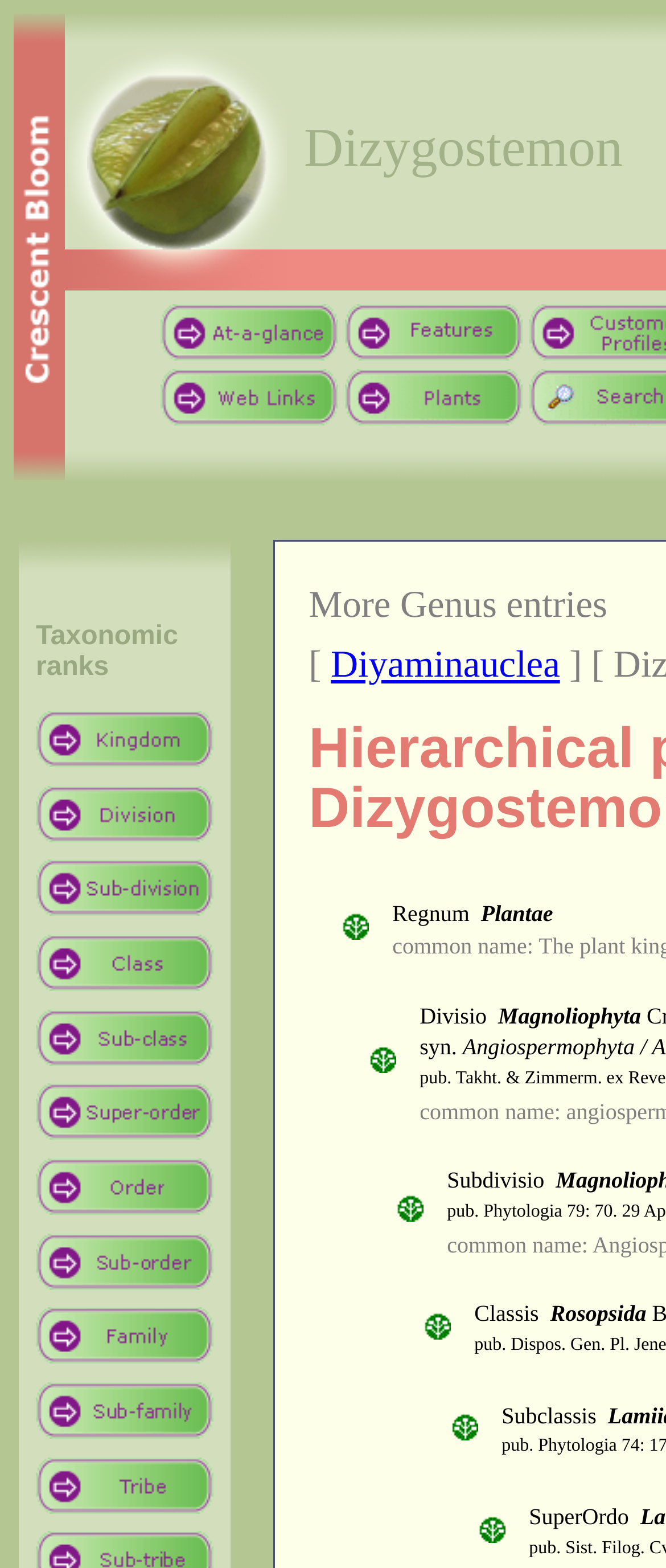Construct a thorough caption encompassing all aspects of the webpage.

The webpage appears to be a hierarchical representation of the Genus Dizygostemon, a botanical classification. At the top, there is a table with two columns, where the first column contains an image and the second column has a link to "The Compleat Botanica" with an accompanying image. Below this table, there is another table with a single column containing multiple links, each with an accompanying image.

The links in the second table are arranged vertically, with each link having a corresponding image to its left. The links appear to be related to botanical classification, with names such as "quick review of the compleat botanica", "features of the compleat botanica software", "hundreds of garden and plant web sites", and "wild & cultivated plants of the world".

Further down the page, there is a section that displays a hierarchical classification of plants, starting with "Diyaminauclea" and branching out to "Plantae", "Magnoliophyta", "Rosopsida", and so on. Each level of classification is indented and accompanied by an image. The classification hierarchy continues to branch out, with each level becoming more specific.